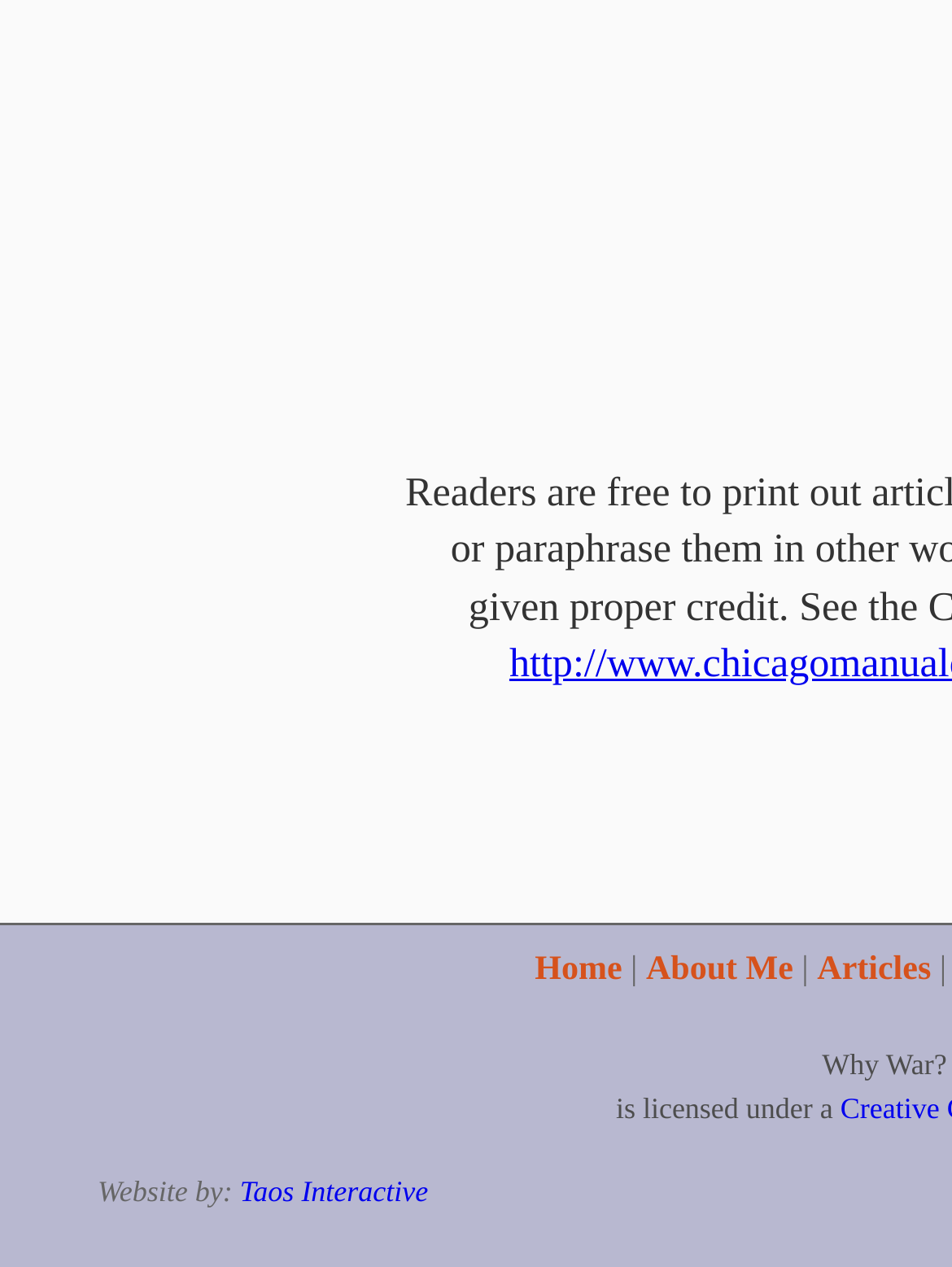What is the second menu item?
Look at the screenshot and give a one-word or phrase answer.

About Me